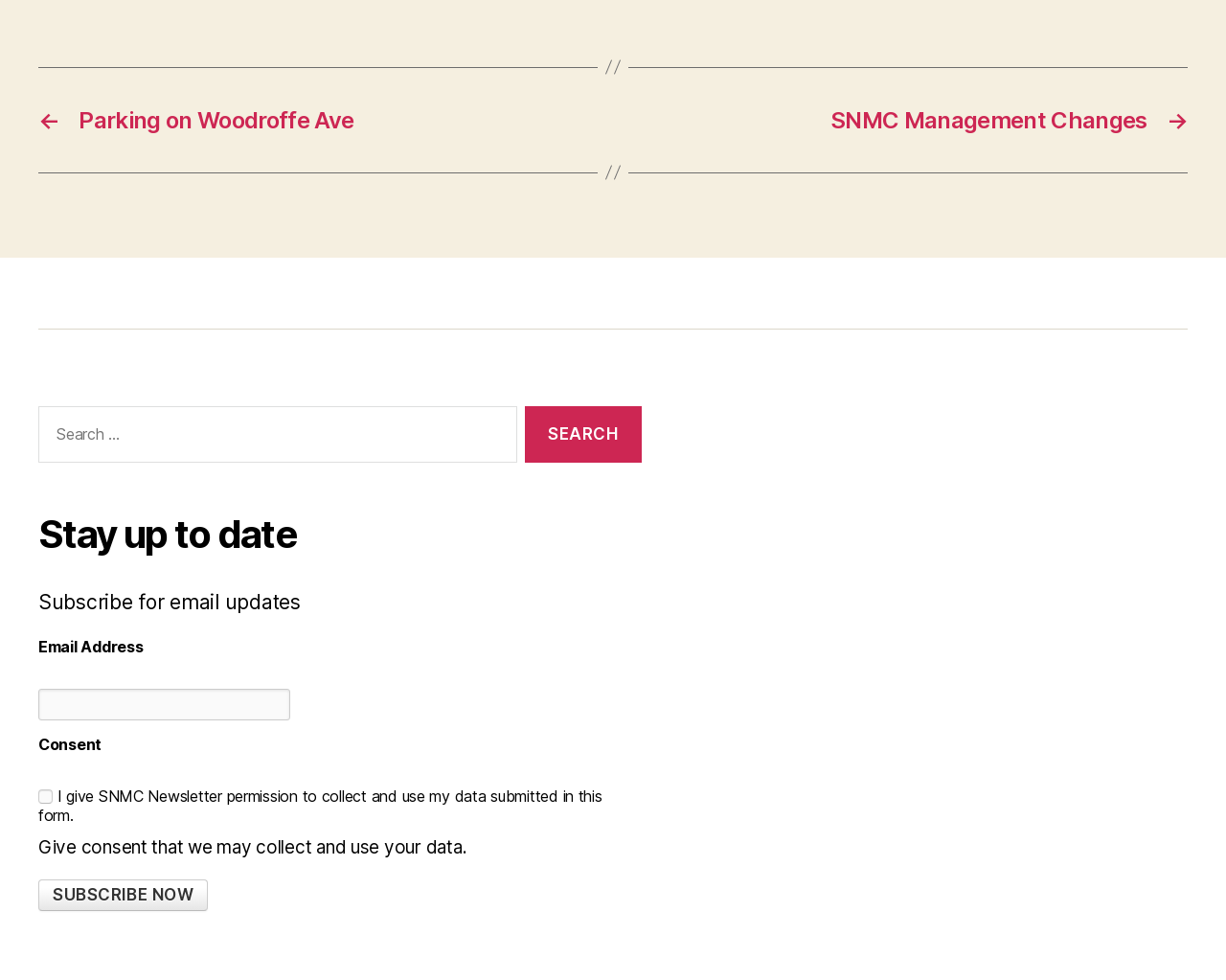What is the function of the 'SUBSCRIBE NOW' button?
Kindly give a detailed and elaborate answer to the question.

The 'SUBSCRIBE NOW' button is located below the email address and consent fields, and it is likely that clicking this button will submit the user's subscription request and send a confirmation email to the provided email address.